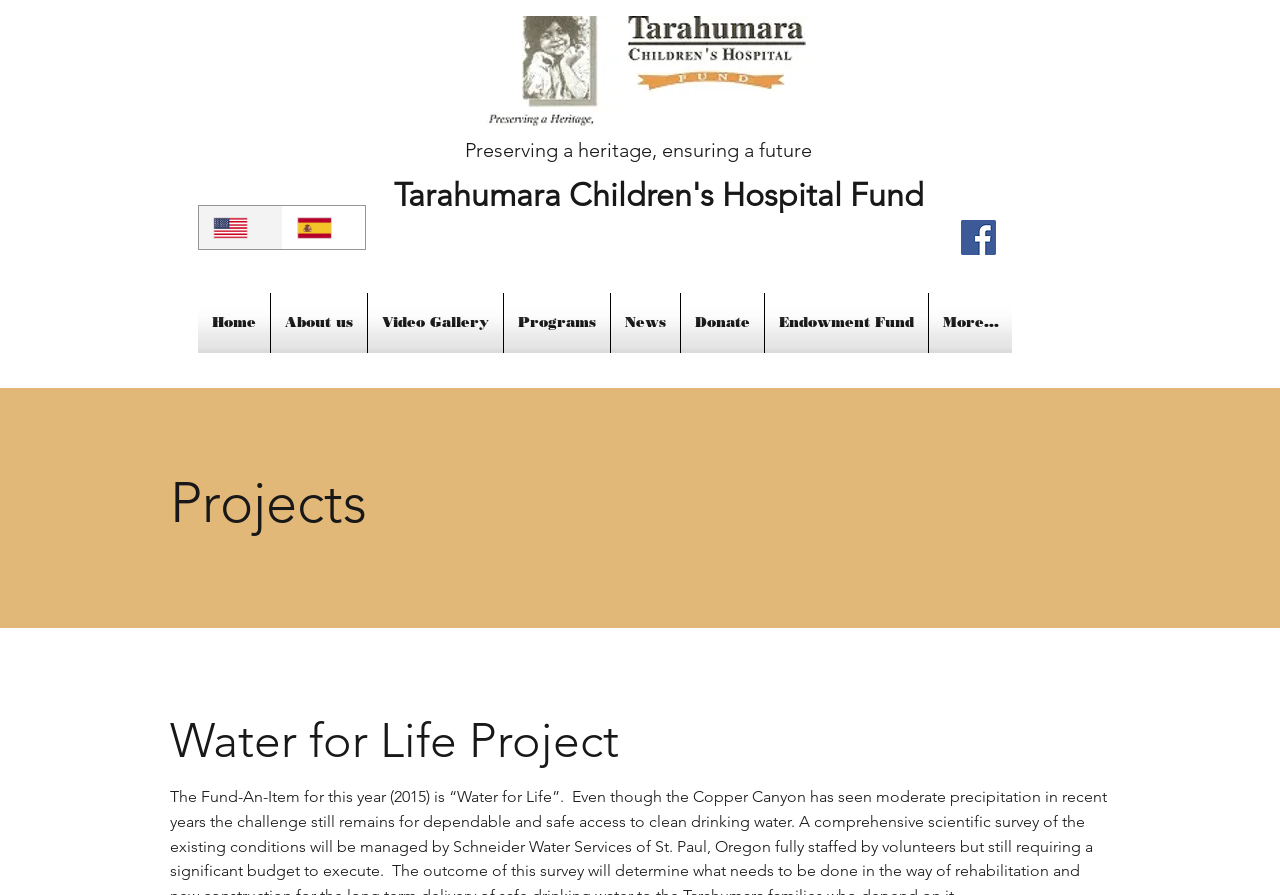Identify the bounding box of the HTML element described as: "Video Gallery".

[0.288, 0.327, 0.393, 0.394]